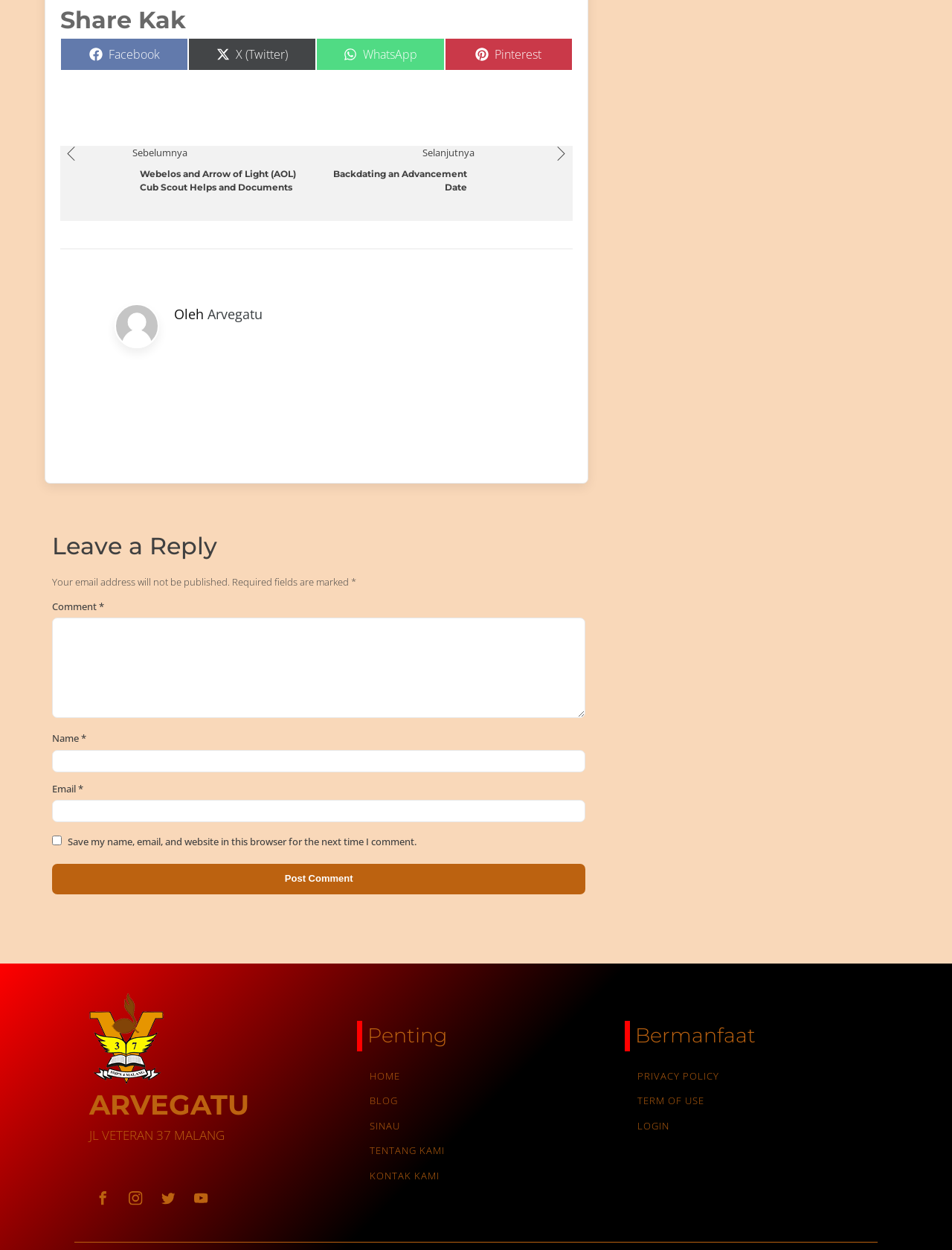Provide a one-word or short-phrase answer to the question:
What social media platforms can be visited from this webpage?

Facebook, Instagram, Twitter, YouTube